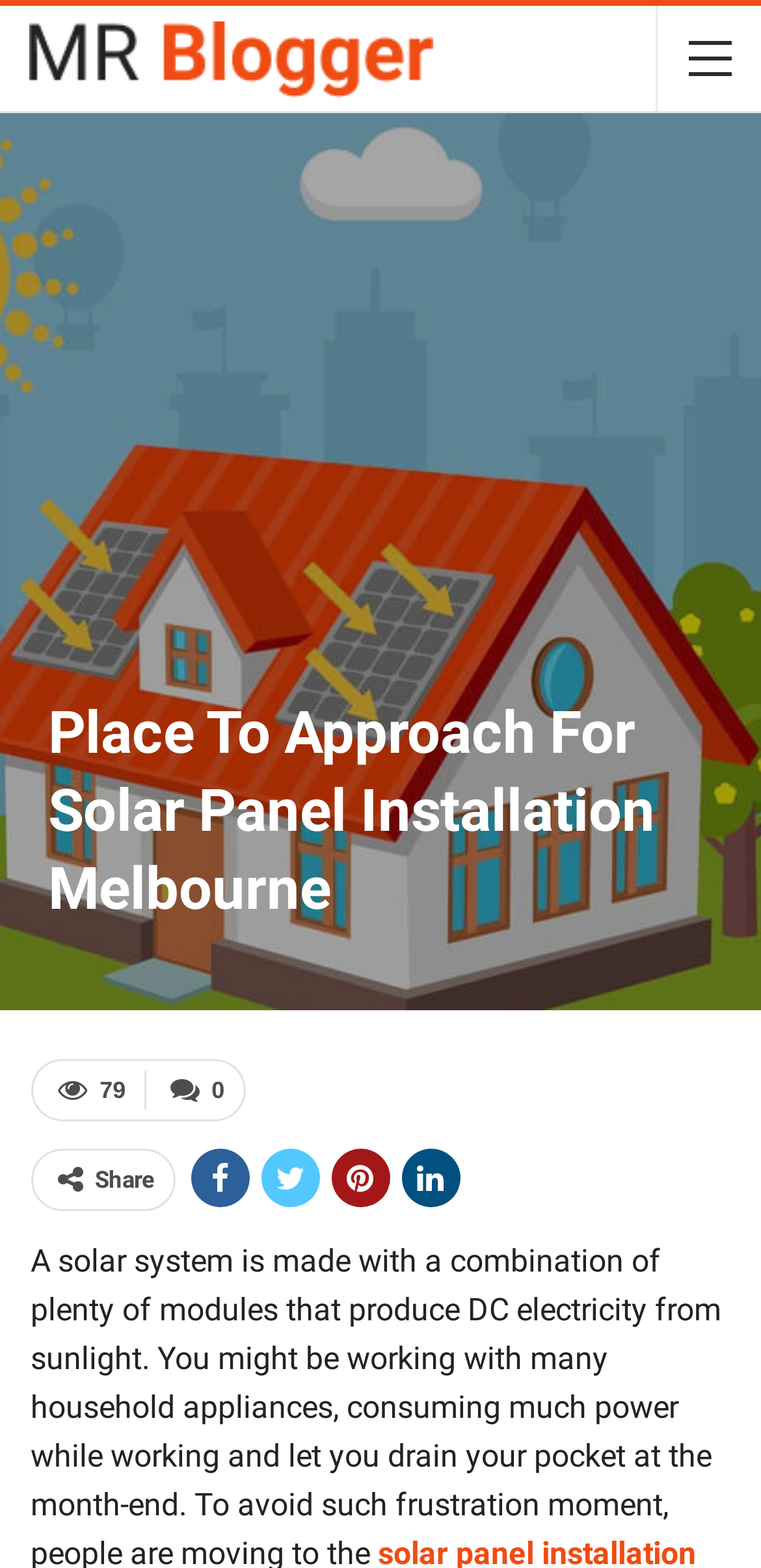Given the element description 0, predict the bounding box coordinates for the UI element in the webpage screenshot. The format should be (top-left x, top-left y, bottom-right x, bottom-right y), and the values should be between 0 and 1.

[0.191, 0.675, 0.323, 0.715]